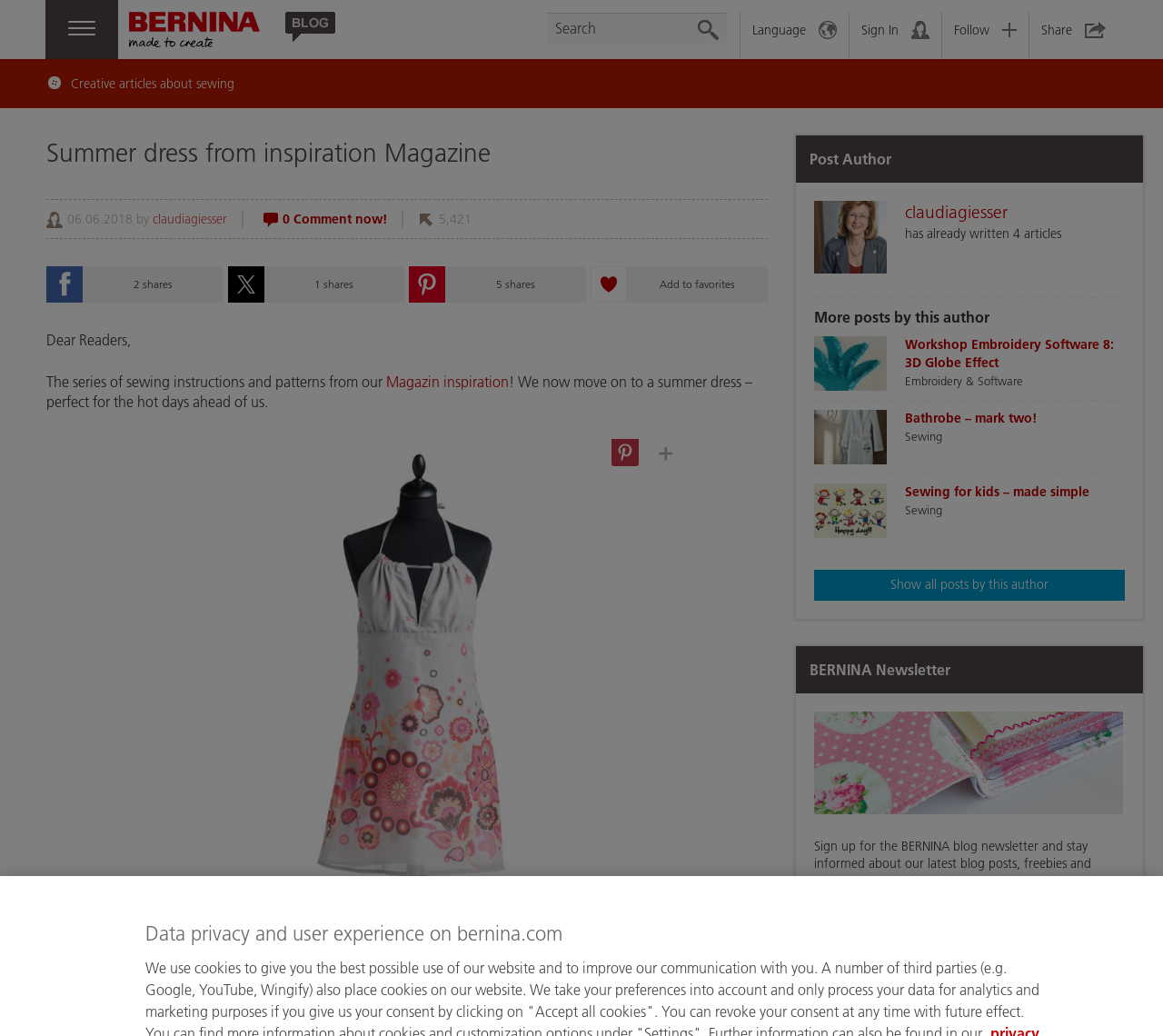What is the topic of the post? From the image, respond with a single word or brief phrase.

Summer dress sewing